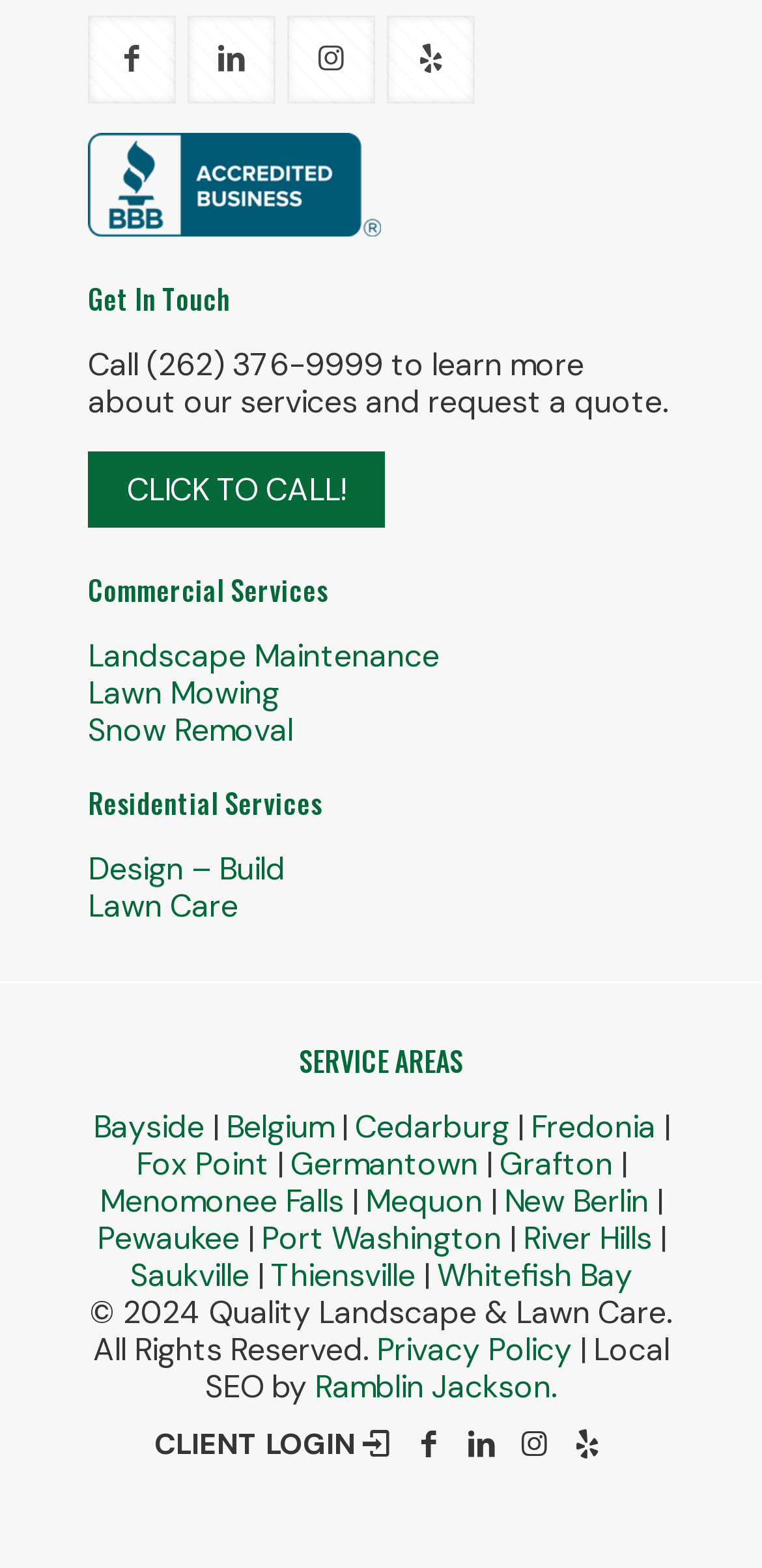Look at the image and answer the question in detail:
How many social media icons are in the social menu?

In the social menu, there are four social media icons: Facebook, LinkedIn, Instagram, and another unspecified icon.